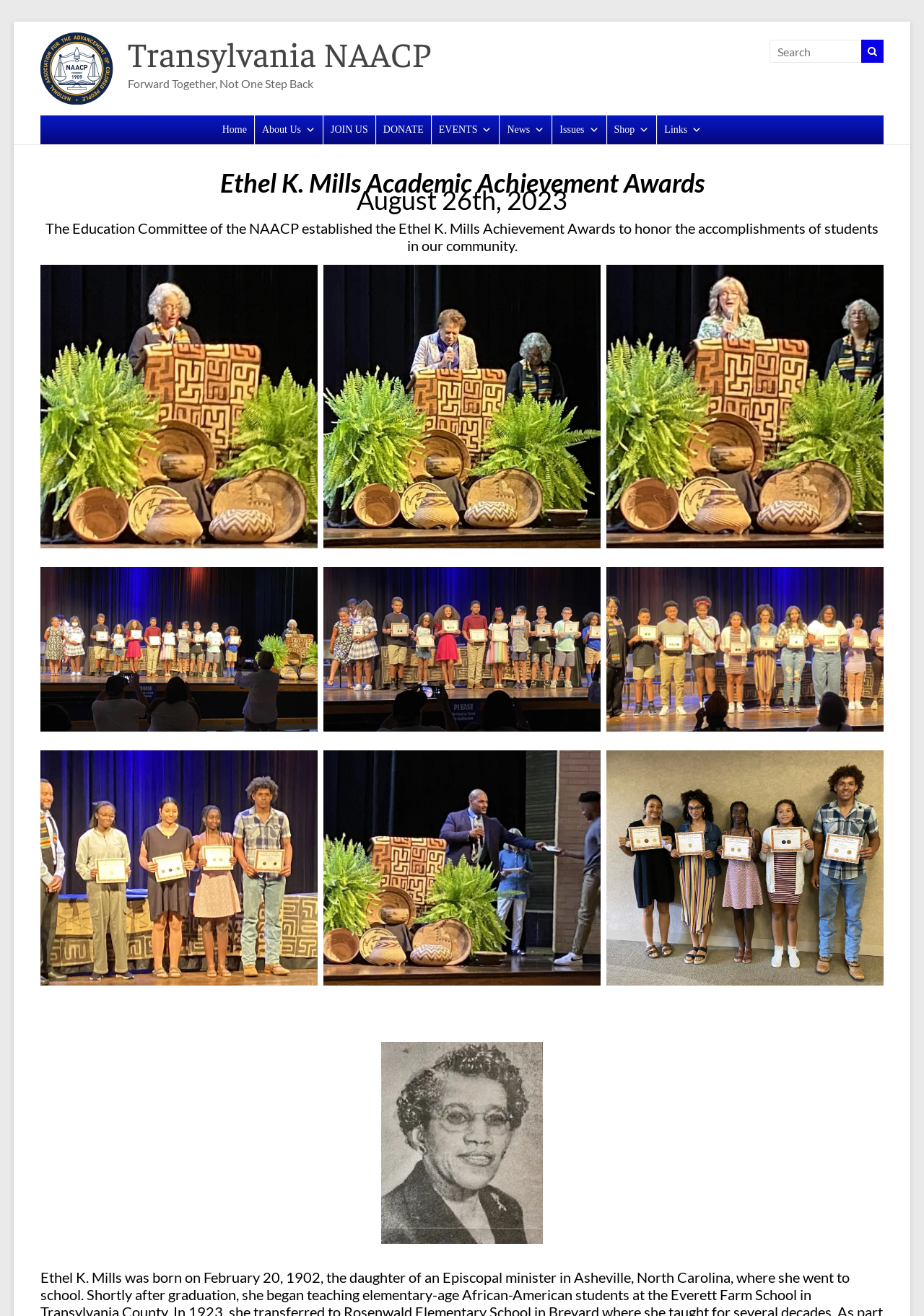Can you specify the bounding box coordinates for the region that should be clicked to fulfill this instruction: "Learn about Ethel K. Mills Academic Achievement Awards".

[0.238, 0.127, 0.762, 0.151]